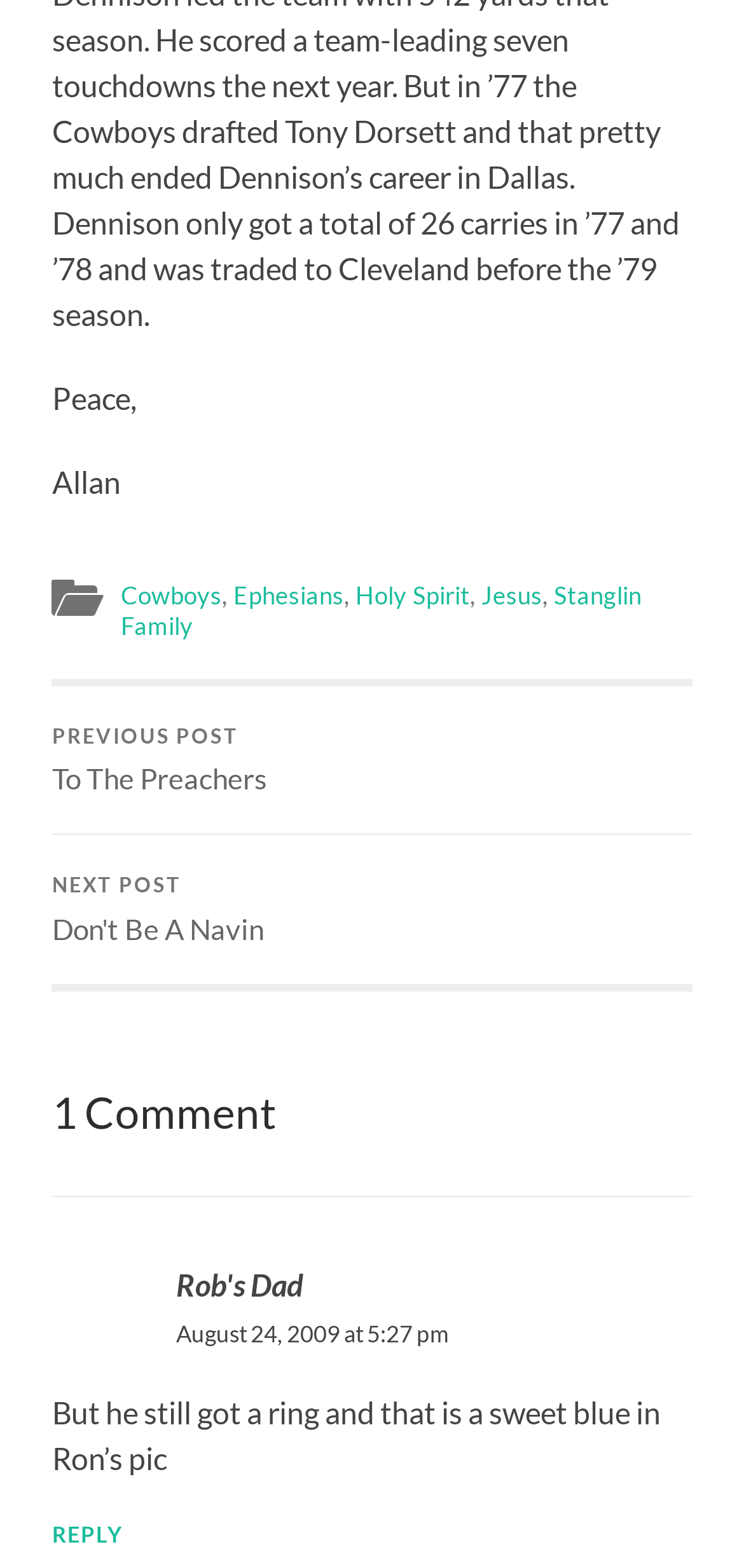Find the bounding box of the UI element described as follows: "parent_node: Cart".

None